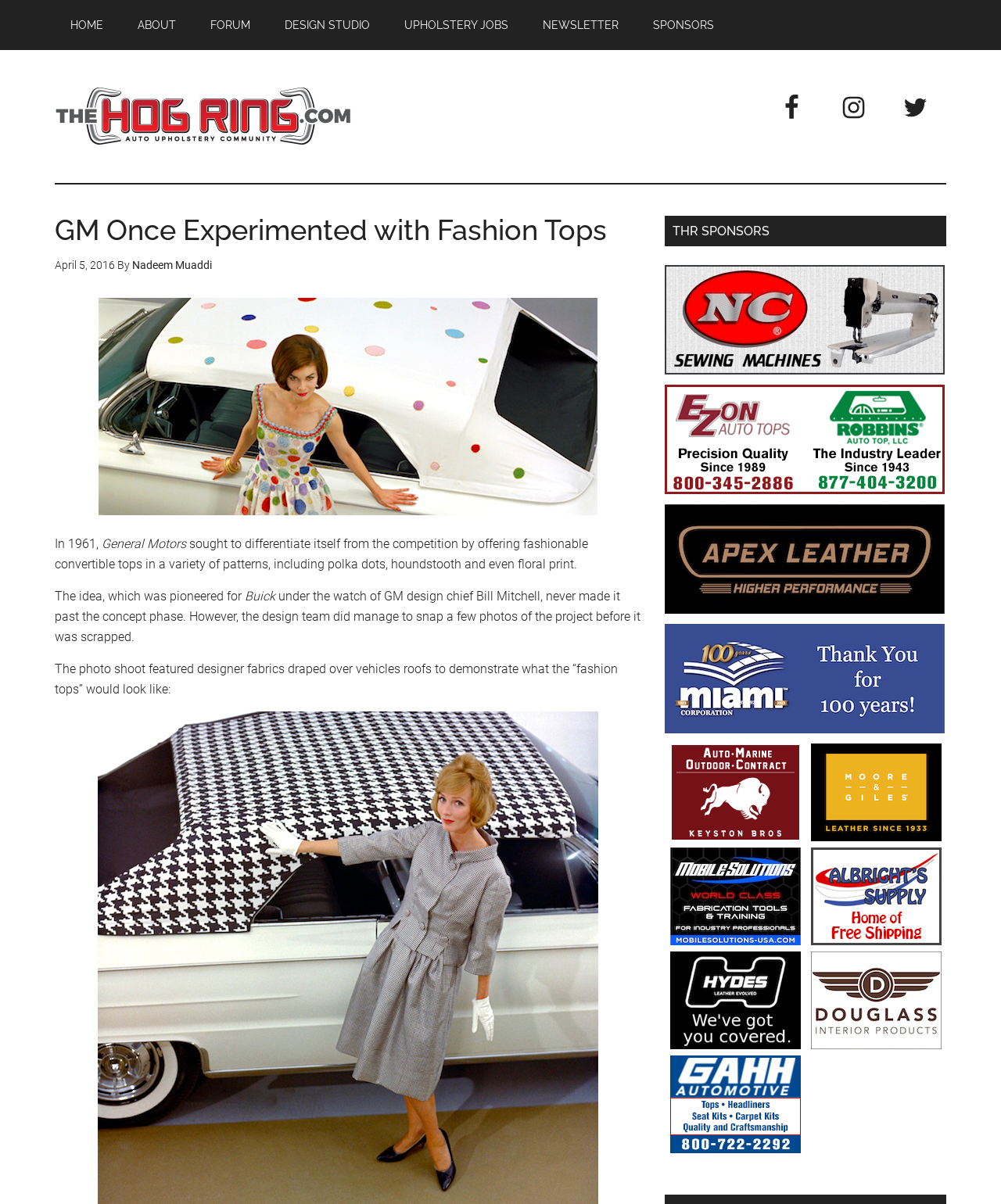Please provide a detailed answer to the question below based on the screenshot: 
What is the name of the website?

I determined the answer by looking at the link element with the text 'The Hog Ring' which is located at the top of the webpage, indicating that it is the website's name.